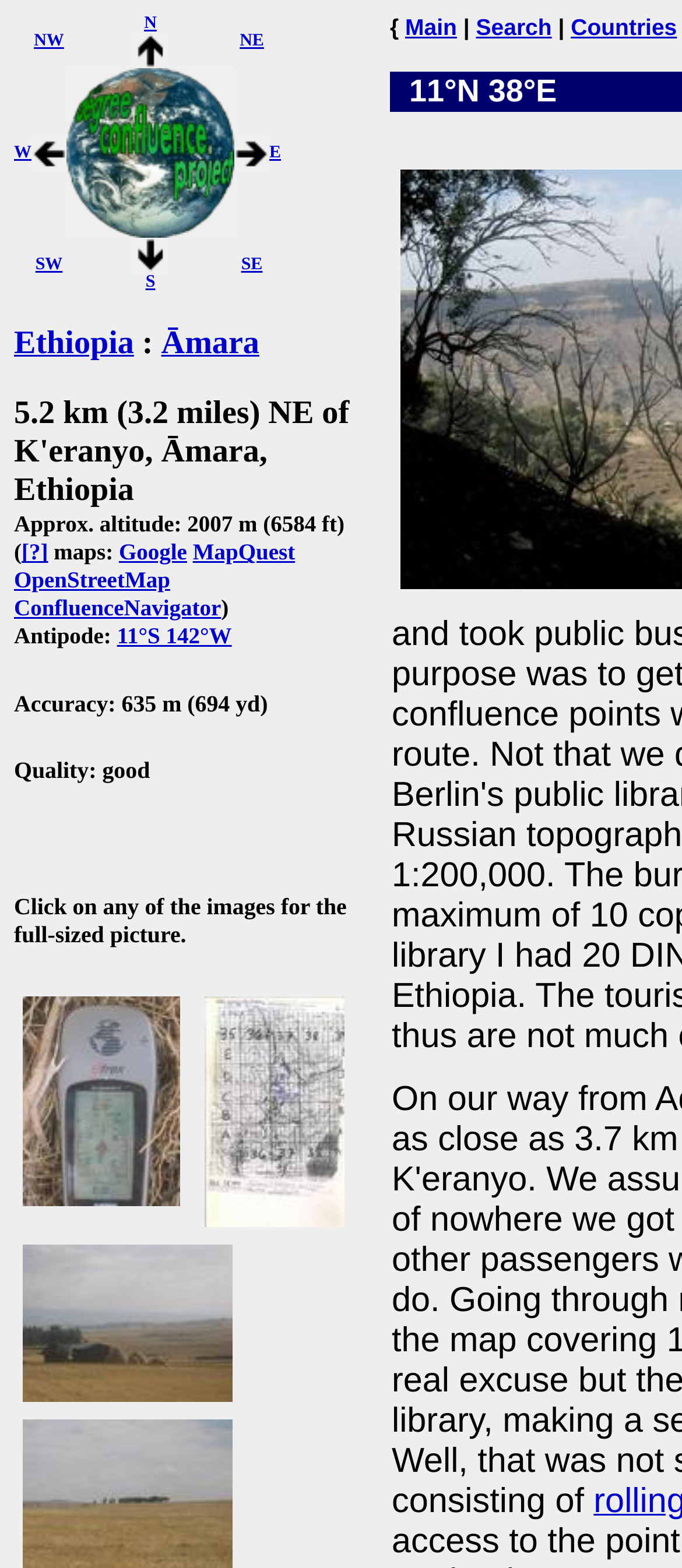What is the approximate altitude of the confluence point? Refer to the image and provide a one-word or short phrase answer.

2007 m (6584 ft)